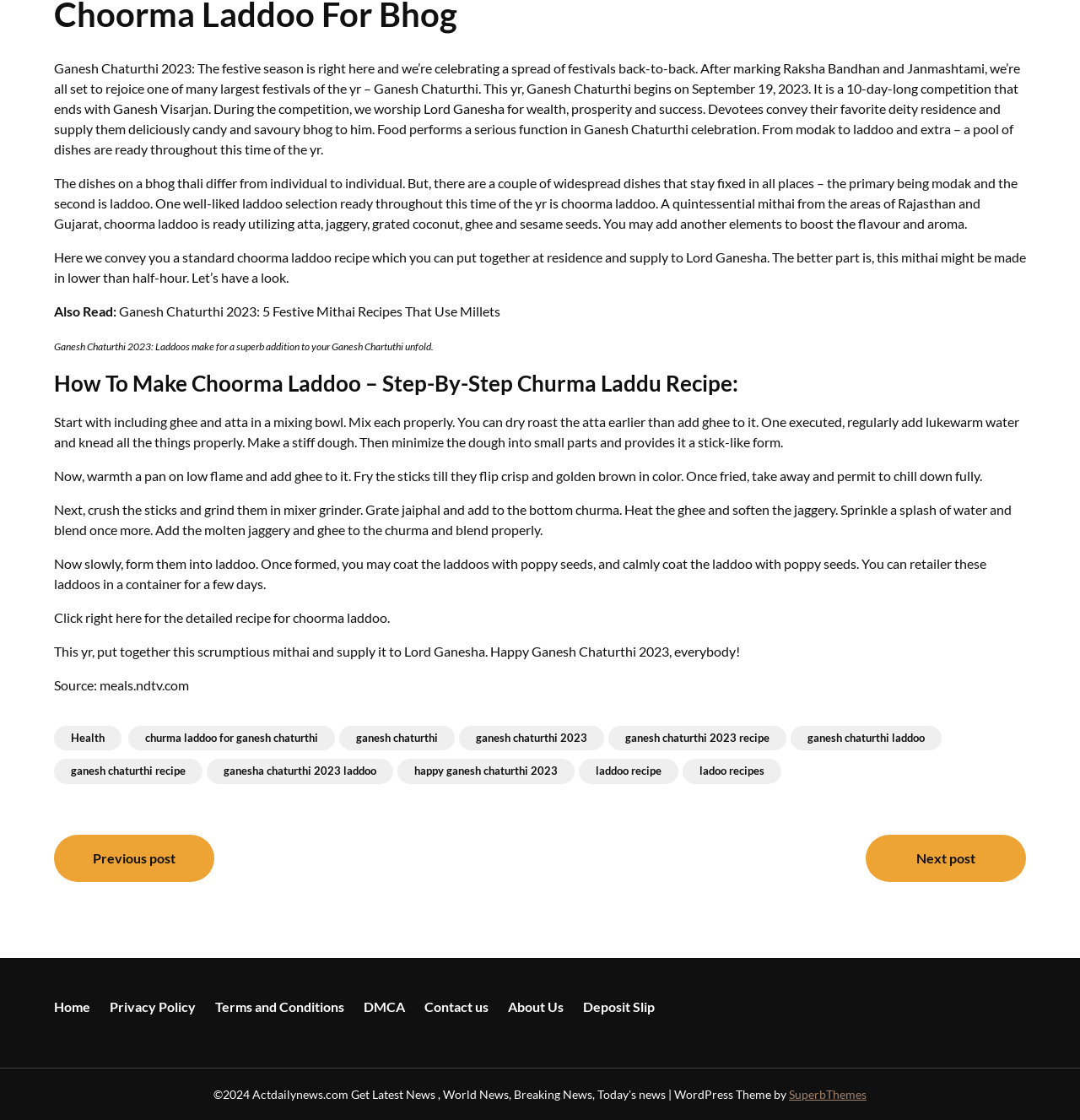Using floating point numbers between 0 and 1, provide the bounding box coordinates in the format (top-left x, top-left y, bottom-right x, bottom-right y). Locate the UI element described here: happy ganesh chaturthi 2023

[0.368, 0.678, 0.532, 0.7]